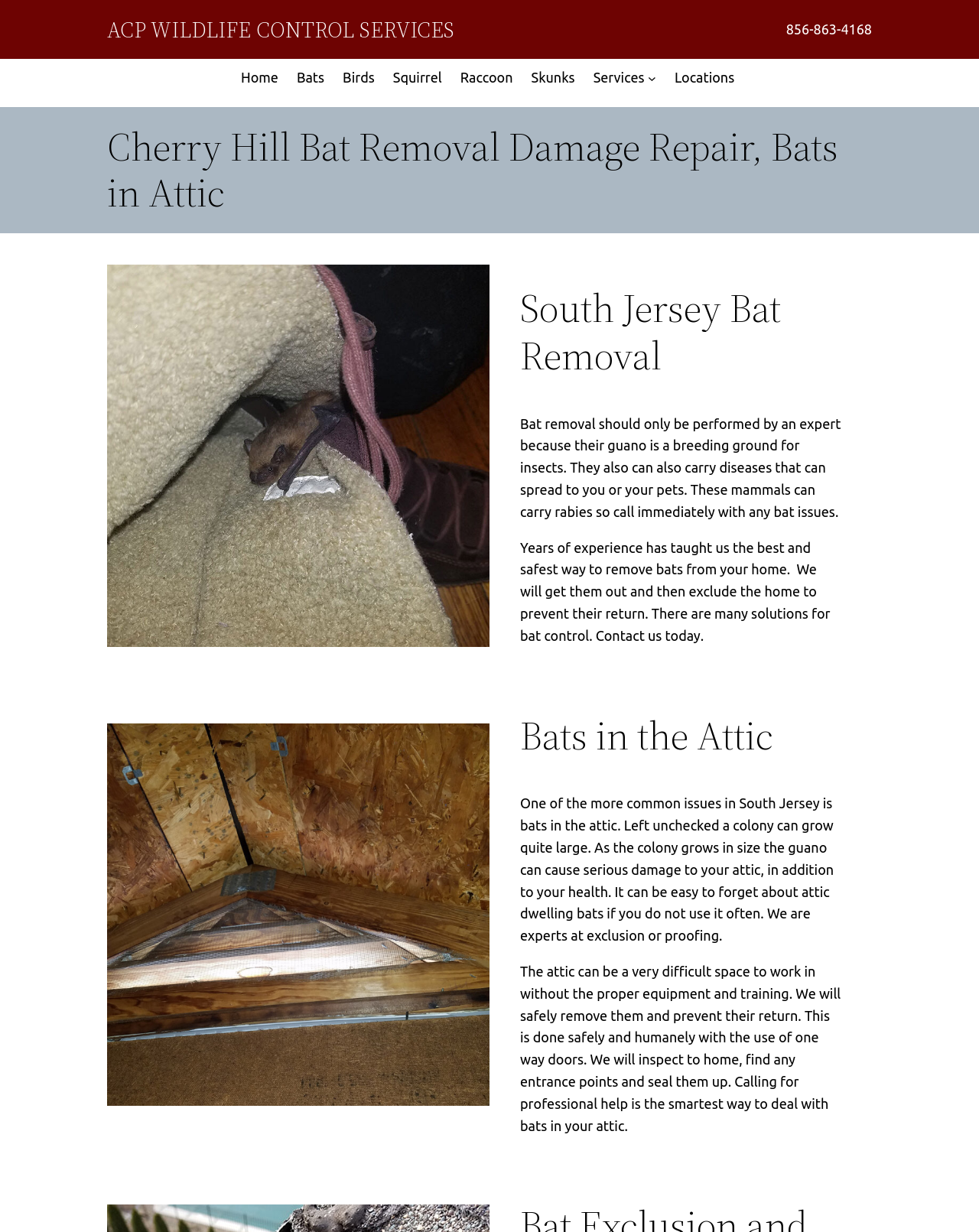Please extract the primary headline from the webpage.

Cherry Hill Bat Removal Damage Repair, Bats in Attic